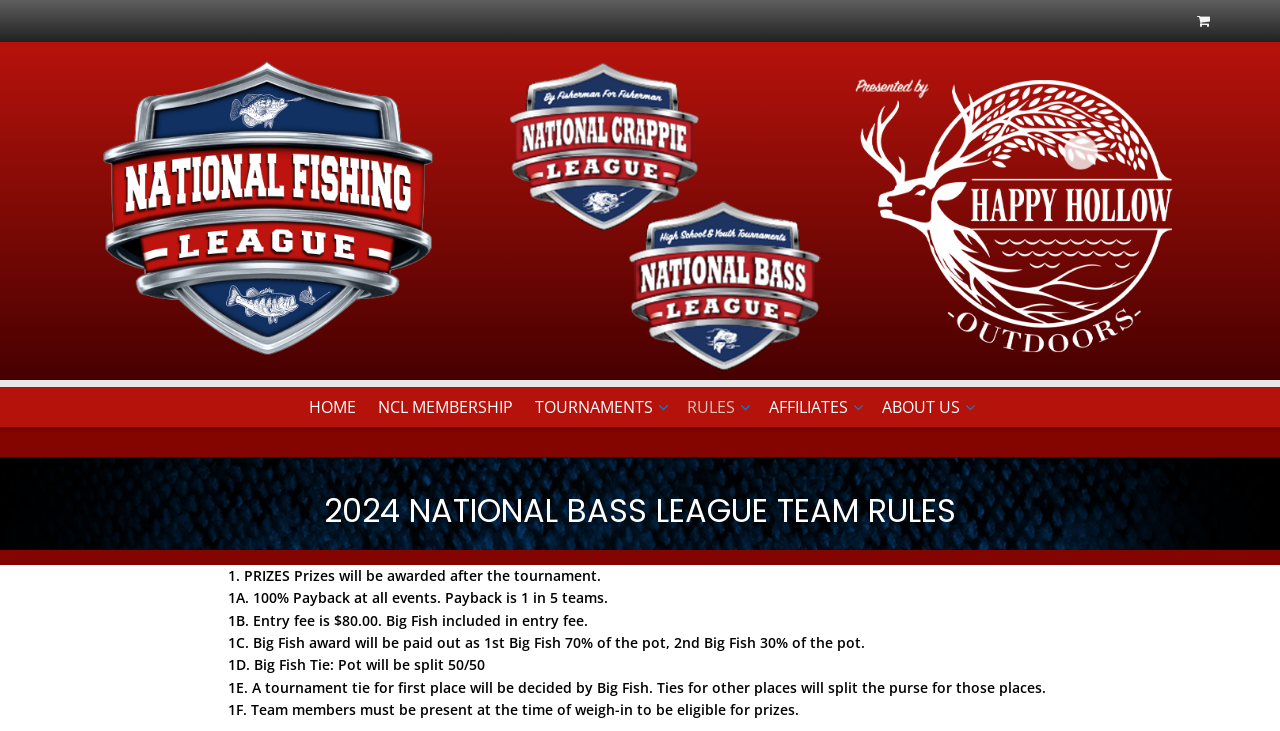Please examine the image and answer the question with a detailed explanation:
How is the Big Fish award paid out?

The Big Fish award is paid out as 1st Big Fish 70% of the pot and 2nd Big Fish 30% of the pot, as stated in the rule '1C. Big Fish award will be paid out as 1st Big Fish 70% of the pot, 2nd Big Fish 30% of the pot.'